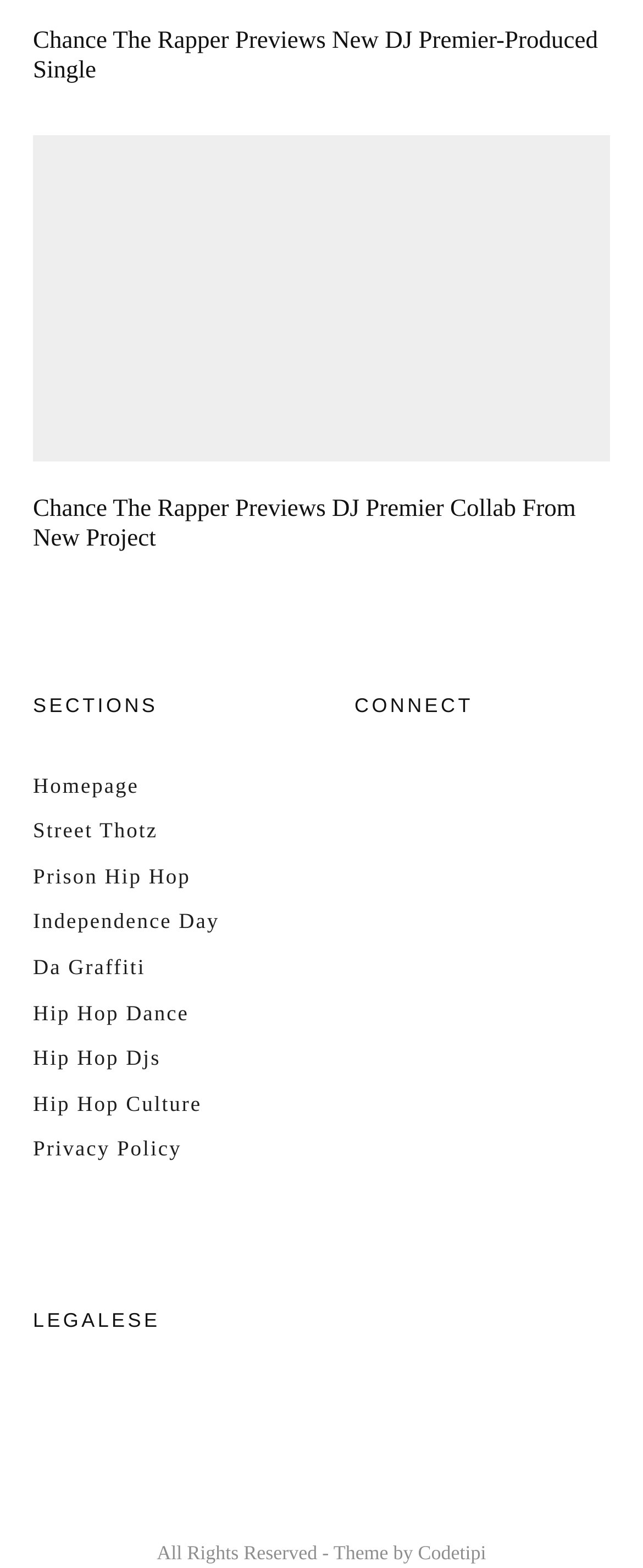Answer briefly with one word or phrase:
What is the title of the latest article?

Chance The Rapper Previews DJ Premier Collab From New Project